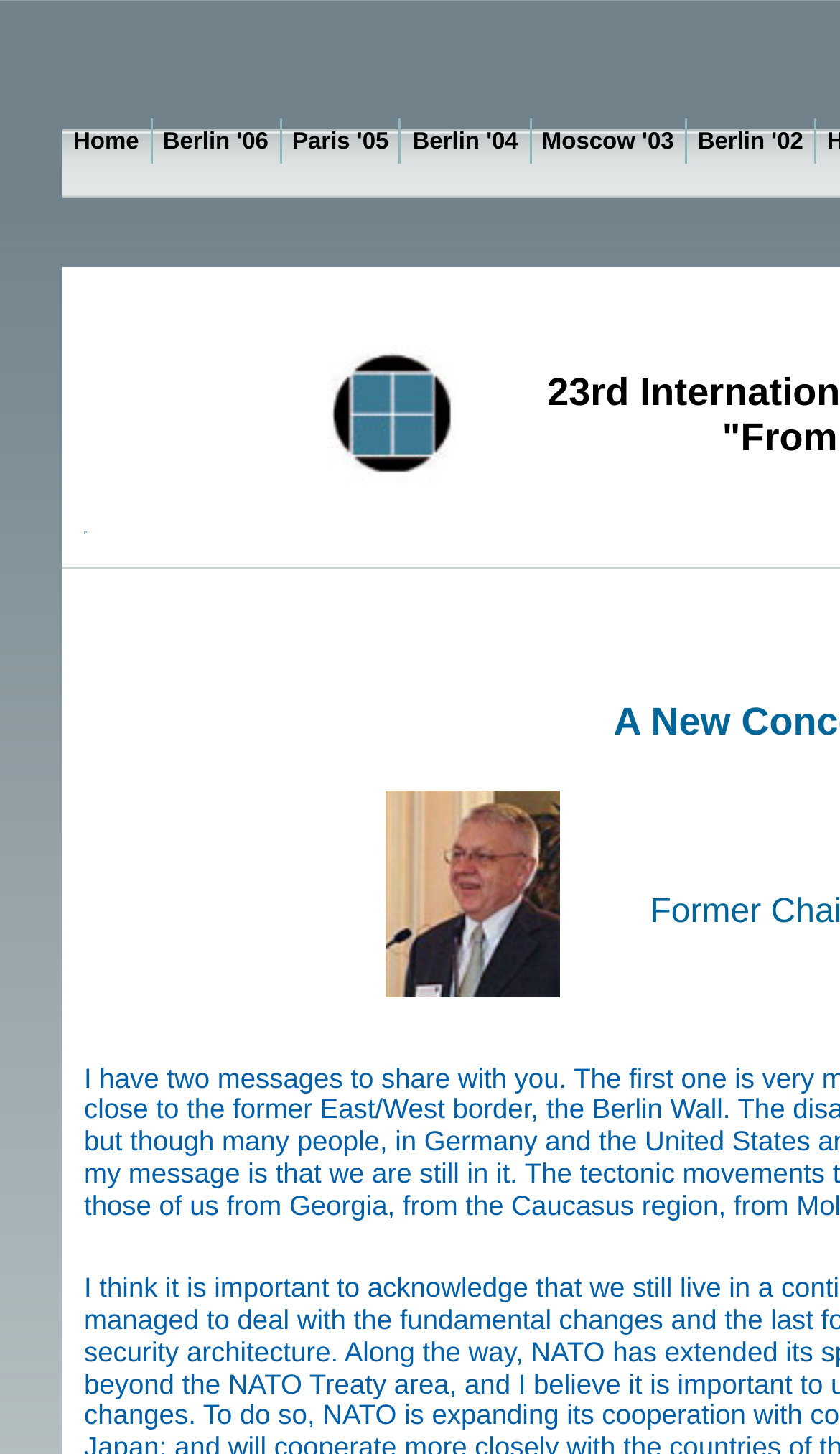How many links are in the top navigation bar?
Using the image as a reference, answer the question with a short word or phrase.

6